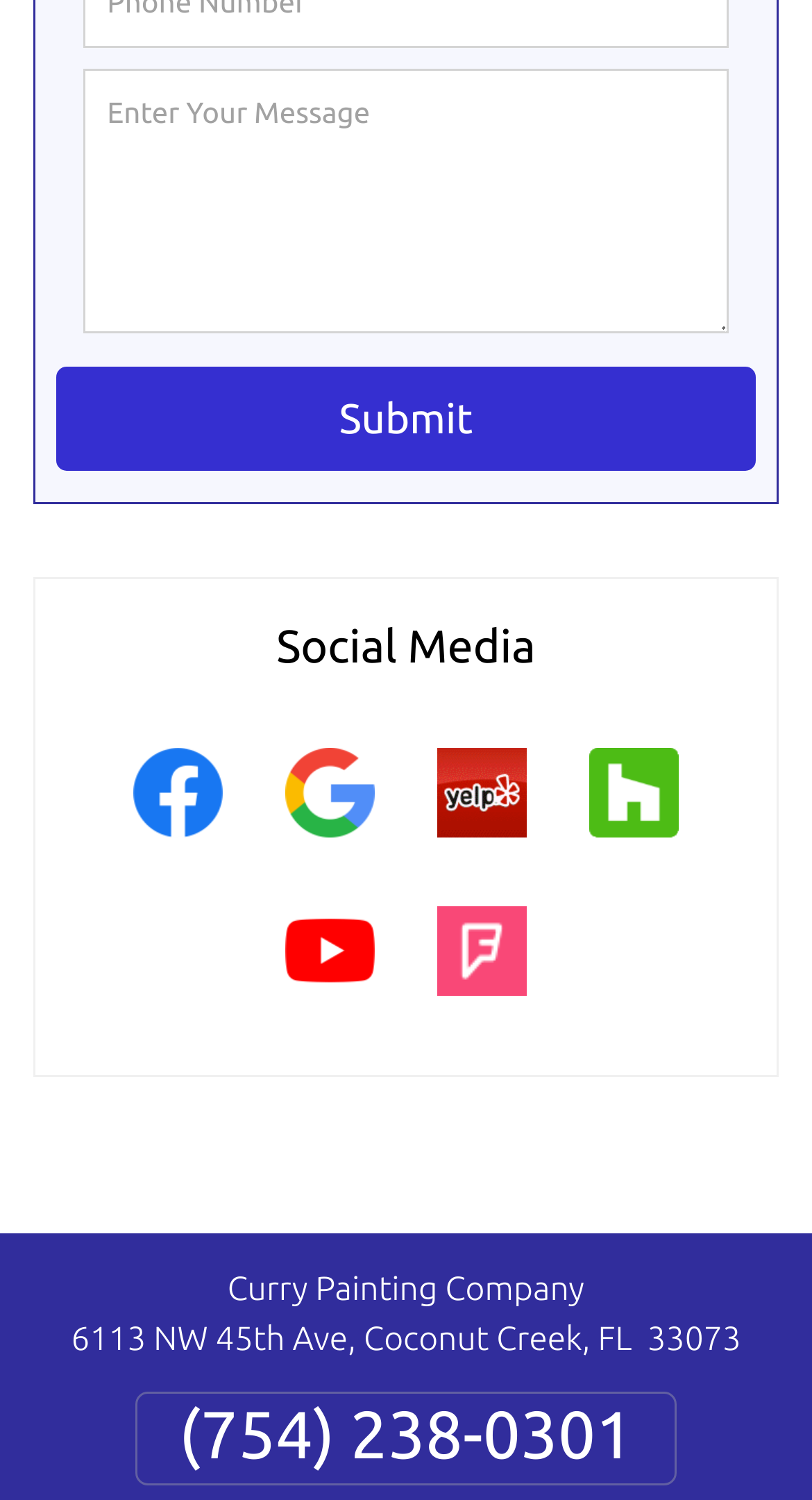What is the purpose of the textbox?
Please provide a comprehensive and detailed answer to the question.

I found the purpose of the textbox by looking at the placeholder text 'Enter Your Message' and inferring that it is used to send a message to the company.